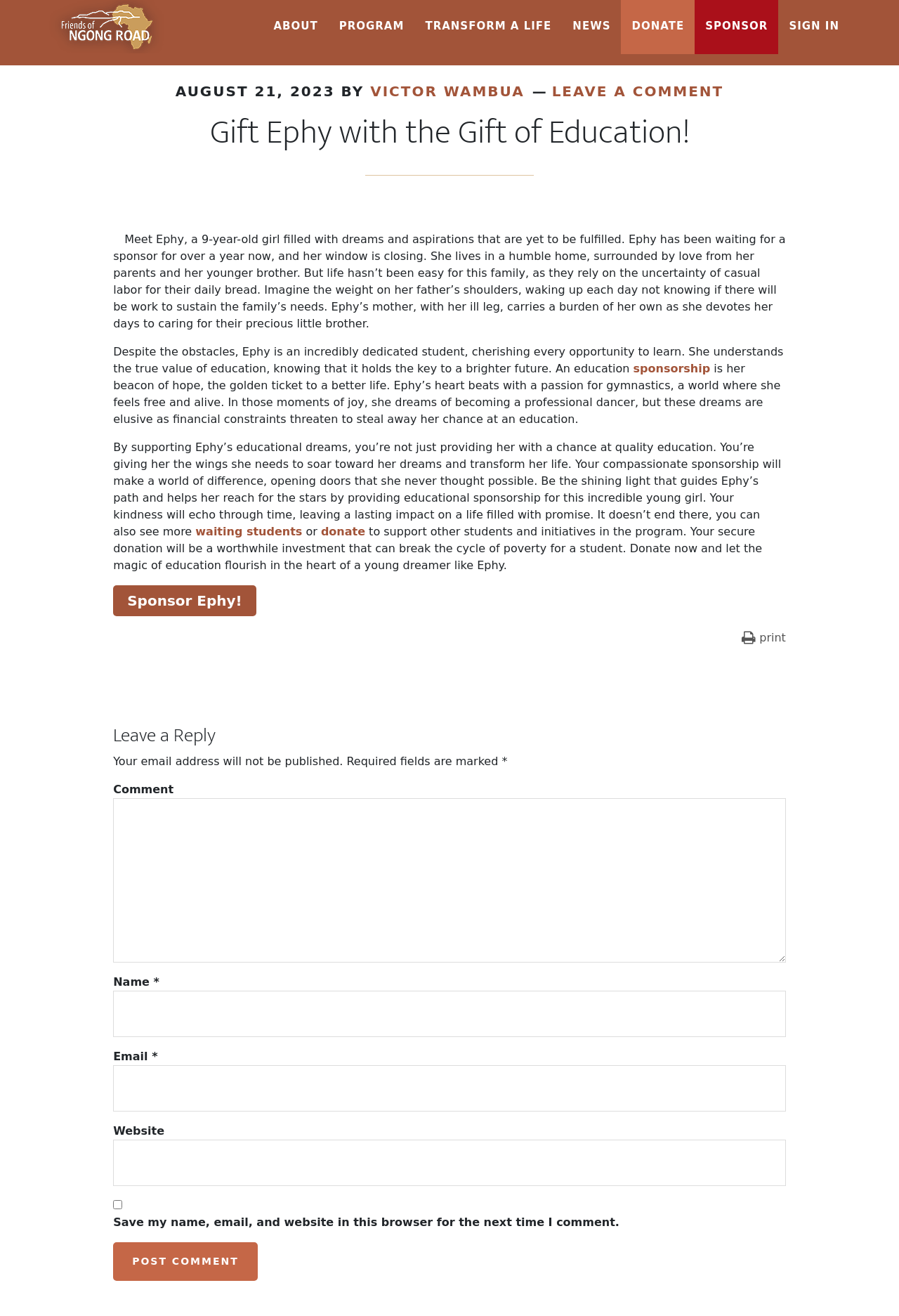What is the occupation of Ephy's father?
Refer to the screenshot and answer in one word or phrase.

Casual labor